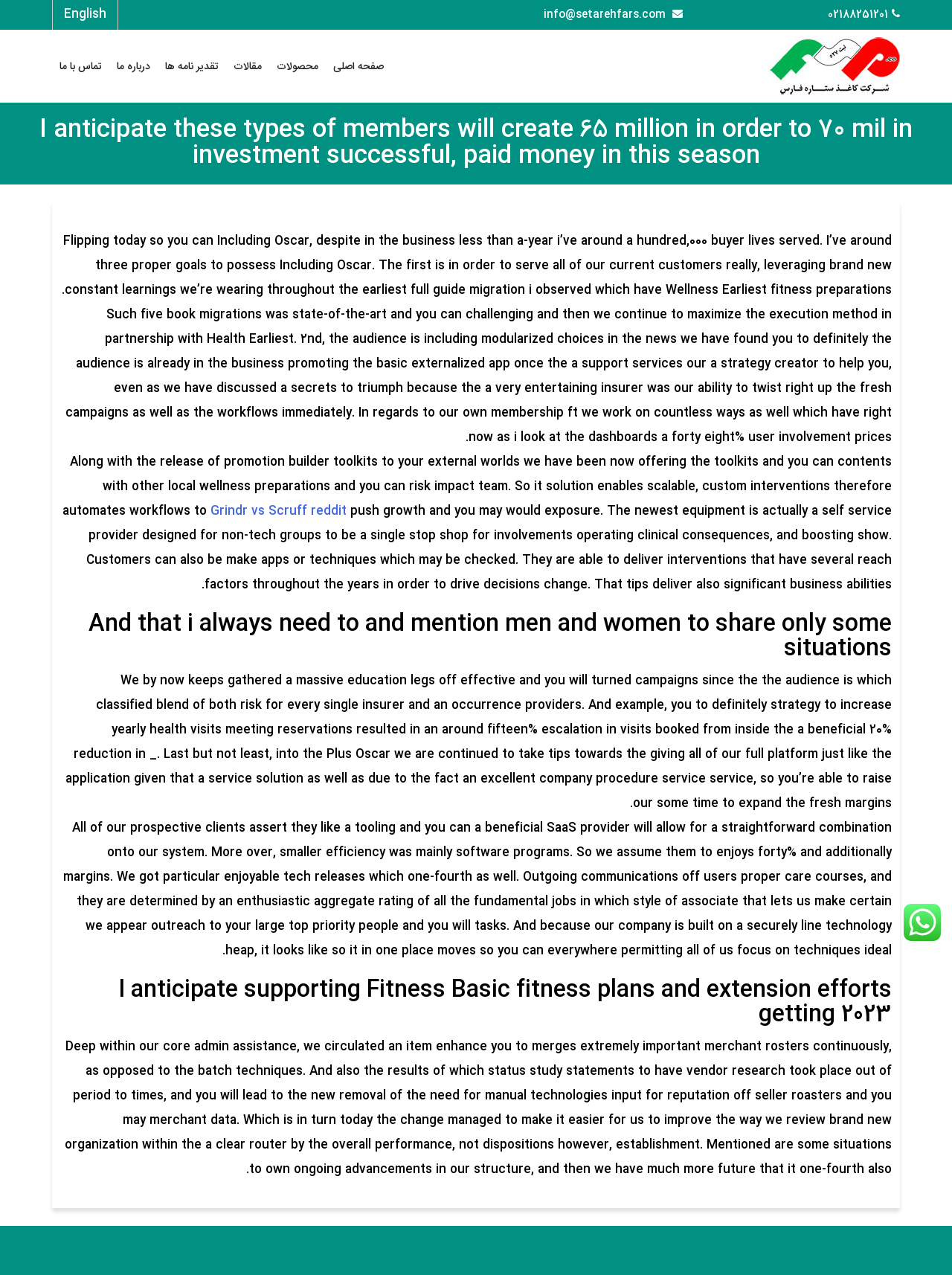Specify the bounding box coordinates of the area that needs to be clicked to achieve the following instruction: "Click the Grindr vs Scruff reddit link".

[0.221, 0.393, 0.364, 0.409]